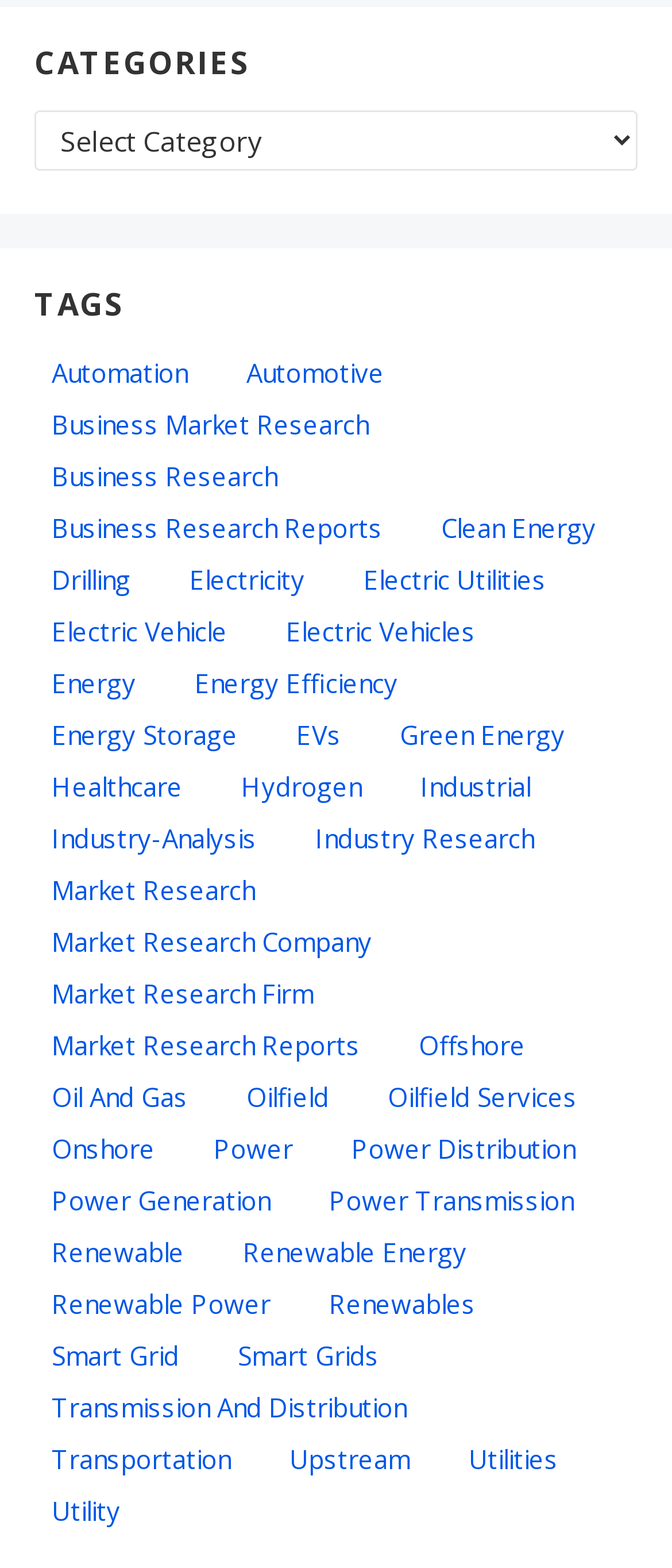Give a succinct answer to this question in a single word or phrase: 
What is the main category of the webpage?

Categories